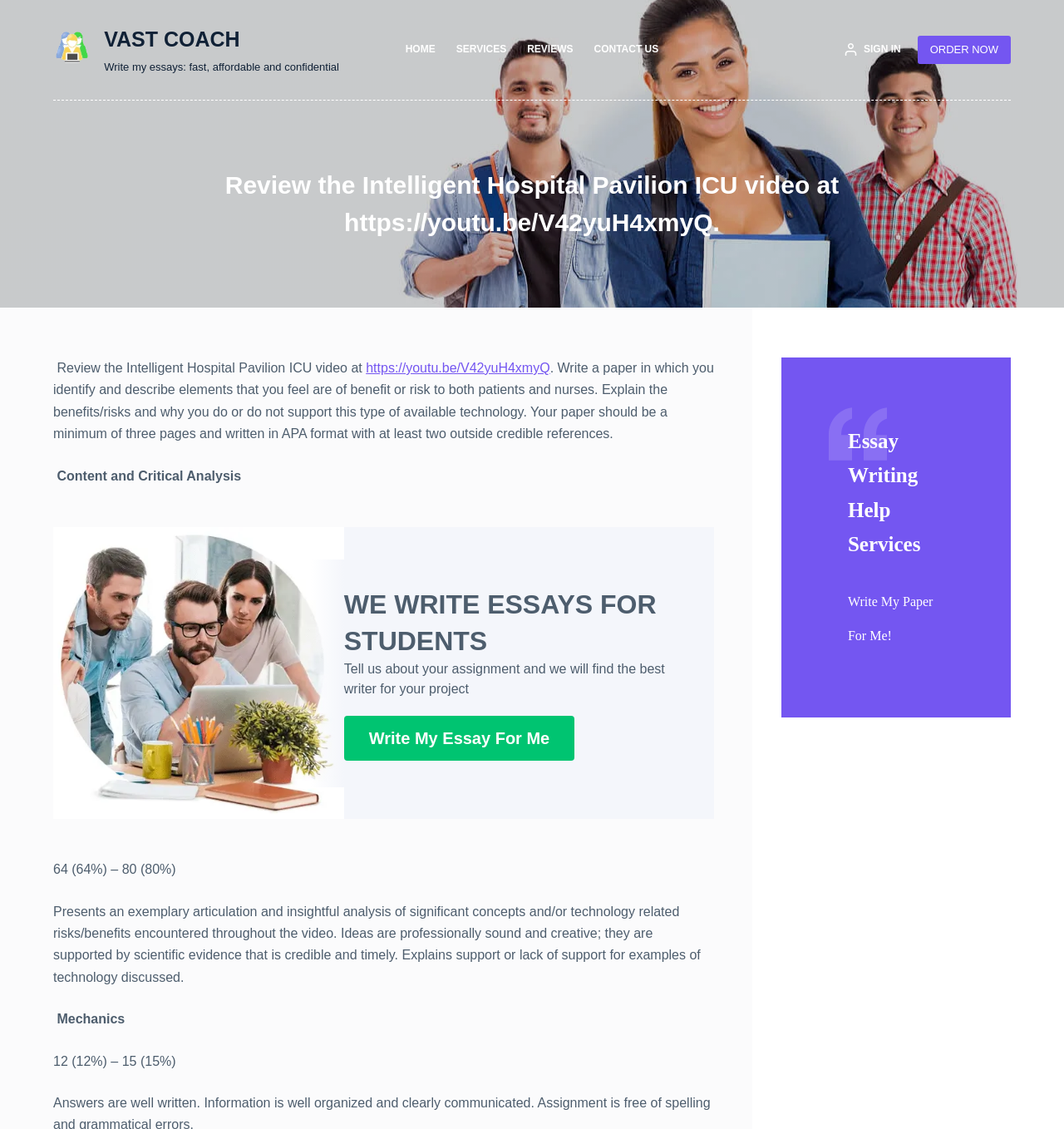What is the purpose of the 'Write My Essay For Me' link?
Give a detailed explanation using the information visible in the image.

The 'Write My Essay For Me' link is located in the main content area, and it seems to be a call-to-action for users to get essay writing help from the service. The surrounding text suggests that users can tell the service about their assignment and get a writer assigned to their project.